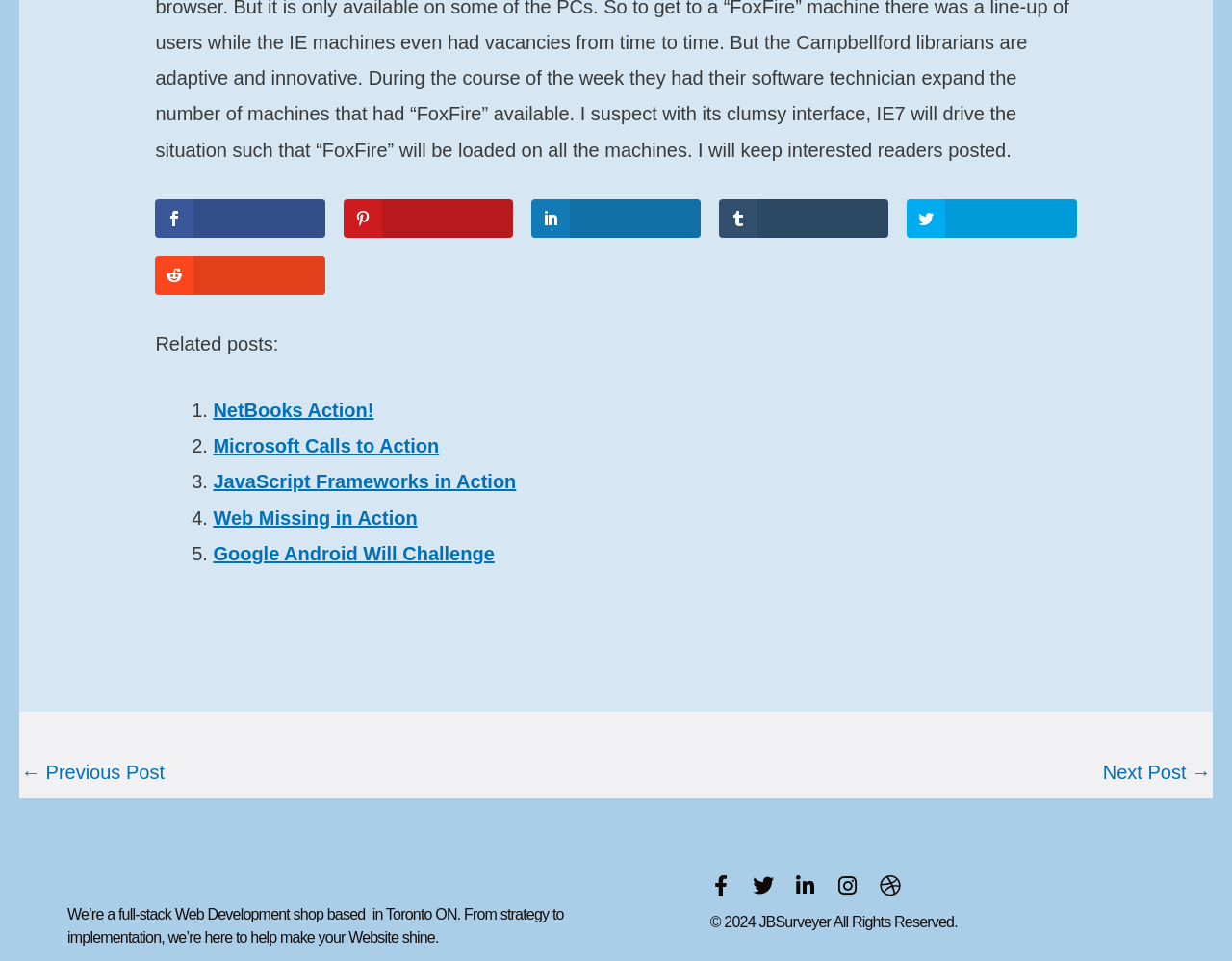Please determine the bounding box coordinates for the UI element described here. Use the format (top-left x, top-left y, bottom-right x, bottom-right y) with values bounded between 0 and 1: Web Missing in Action

[0.173, 0.528, 0.339, 0.55]